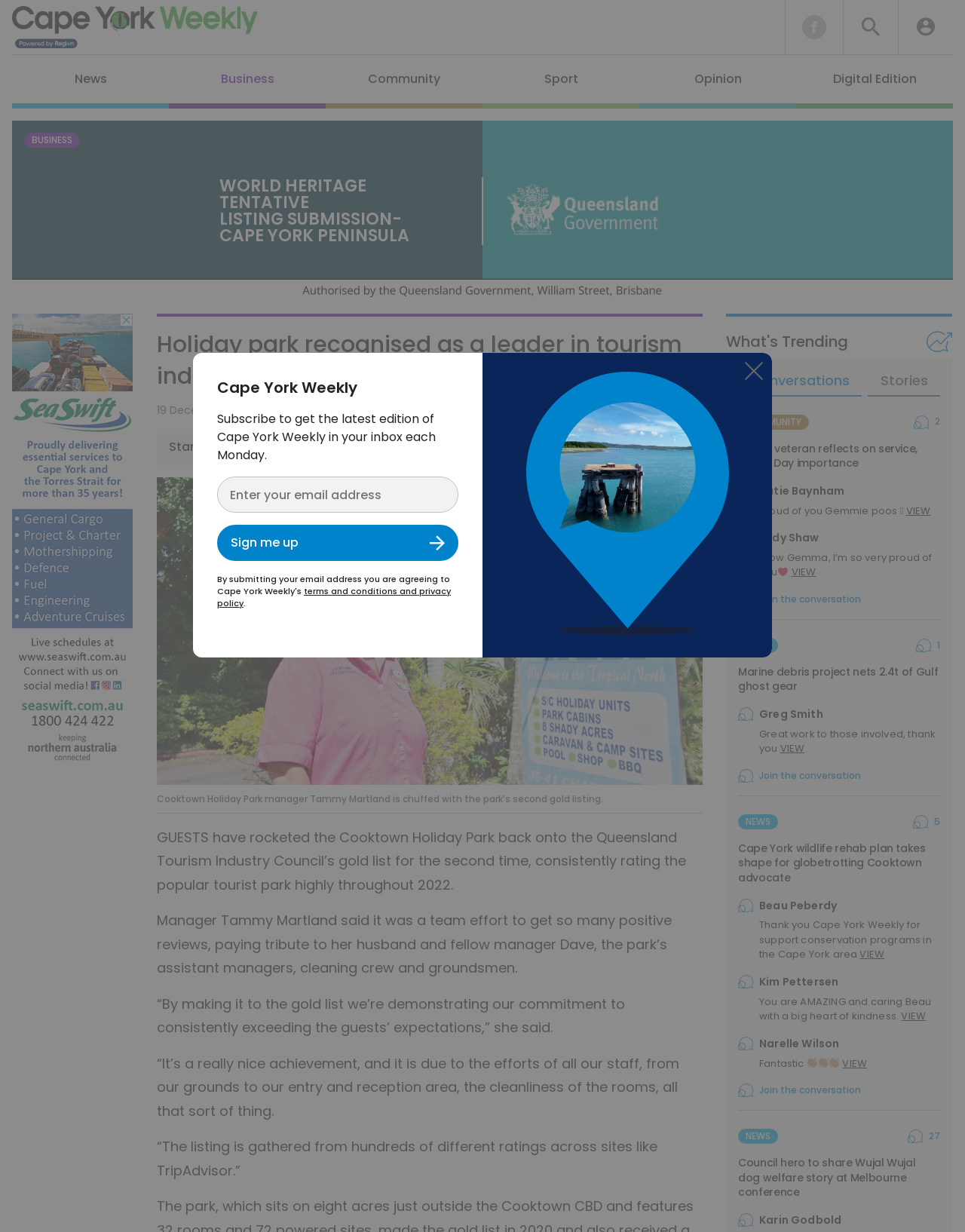Locate the coordinates of the bounding box for the clickable region that fulfills this instruction: "View digital edition".

[0.825, 0.045, 0.988, 0.088]